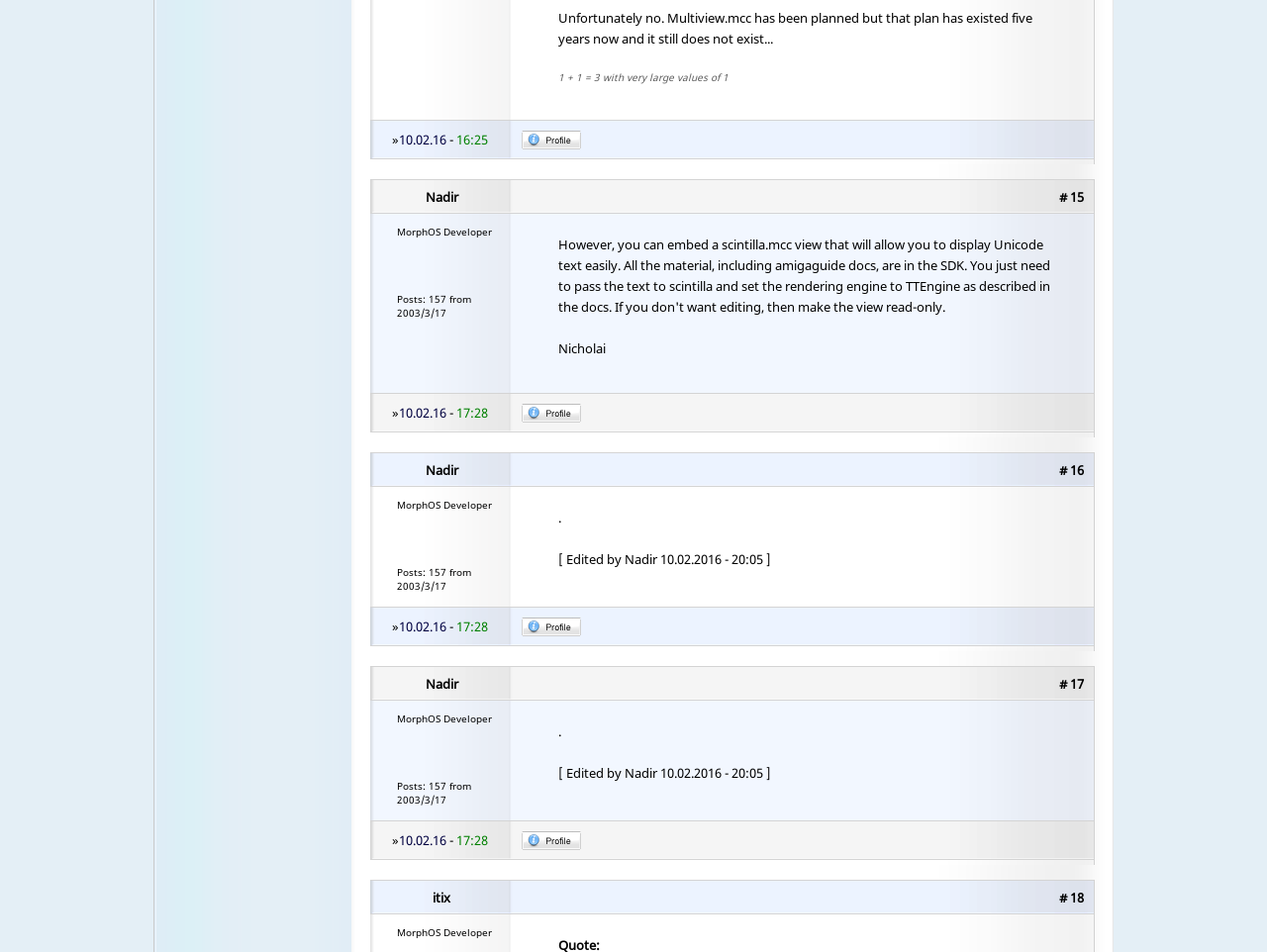From the element description # 18, predict the bounding box coordinates of the UI element. The coordinates must be specified in the format (top-left x, top-left y, bottom-right x, bottom-right y) and should be within the 0 to 1 range.

[0.836, 0.934, 0.855, 0.953]